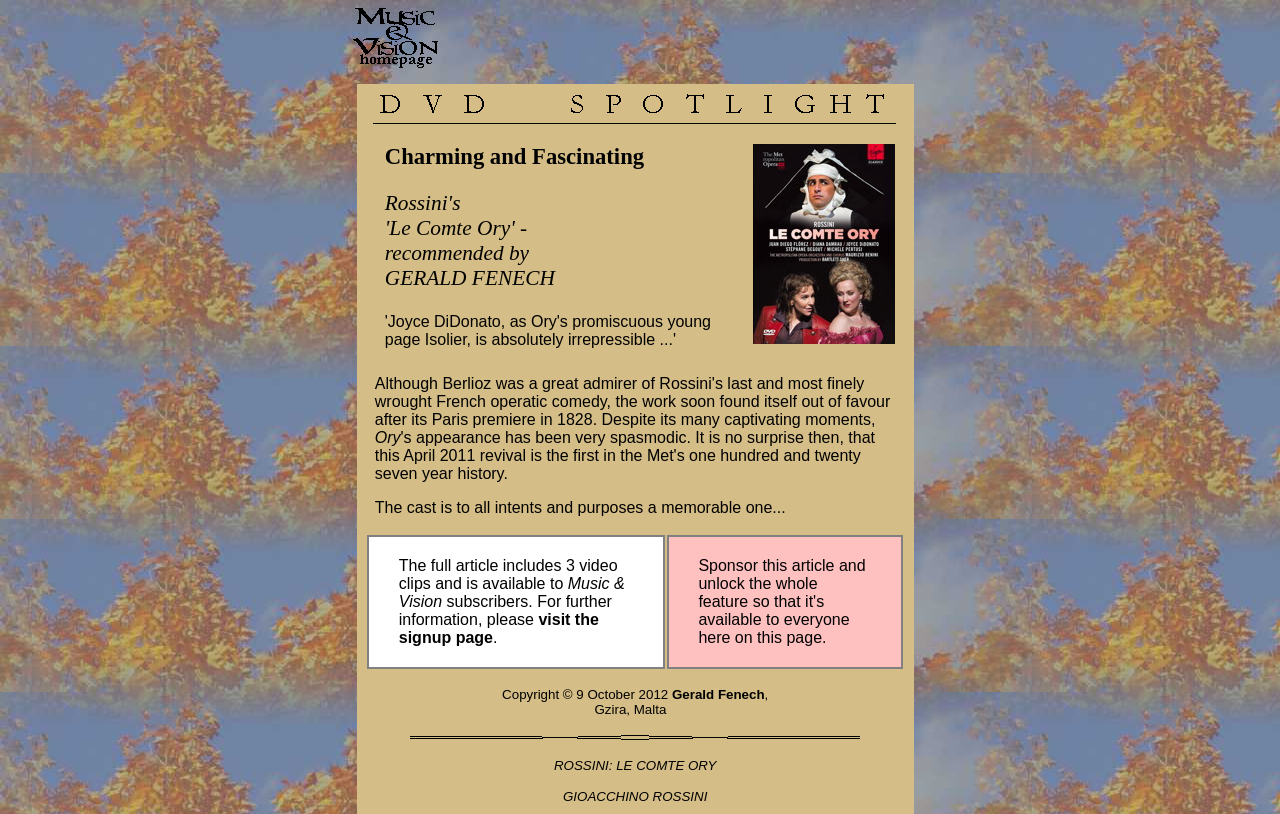Please determine the bounding box coordinates of the section I need to click to accomplish this instruction: "Visit the page about Berlioz".

[0.346, 0.46, 0.384, 0.481]